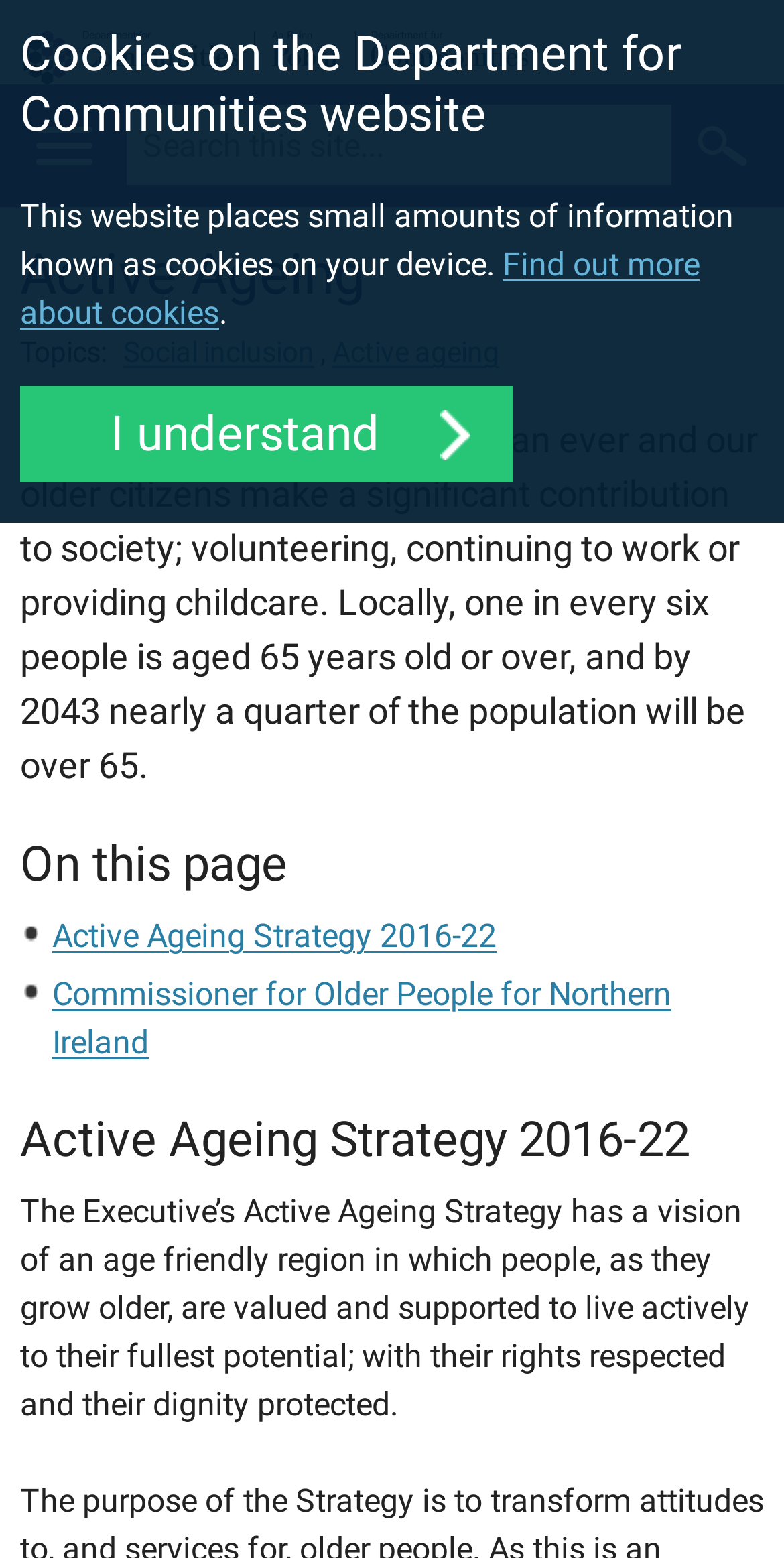Please identify the bounding box coordinates for the region that you need to click to follow this instruction: "Search for something".

[0.162, 0.067, 0.979, 0.119]